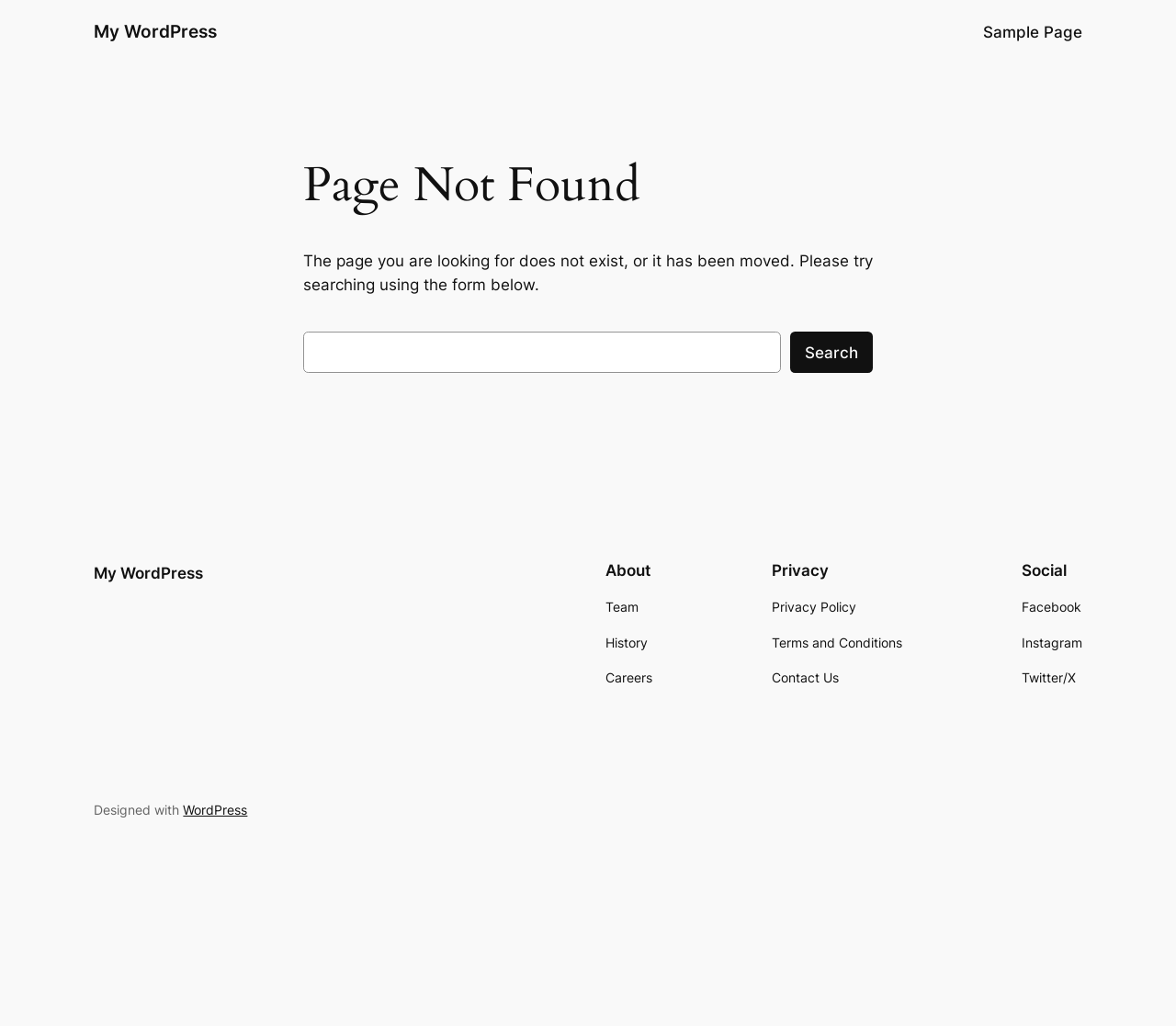Pinpoint the bounding box coordinates of the element that must be clicked to accomplish the following instruction: "Go to Sample Page". The coordinates should be in the format of four float numbers between 0 and 1, i.e., [left, top, right, bottom].

[0.836, 0.02, 0.92, 0.043]